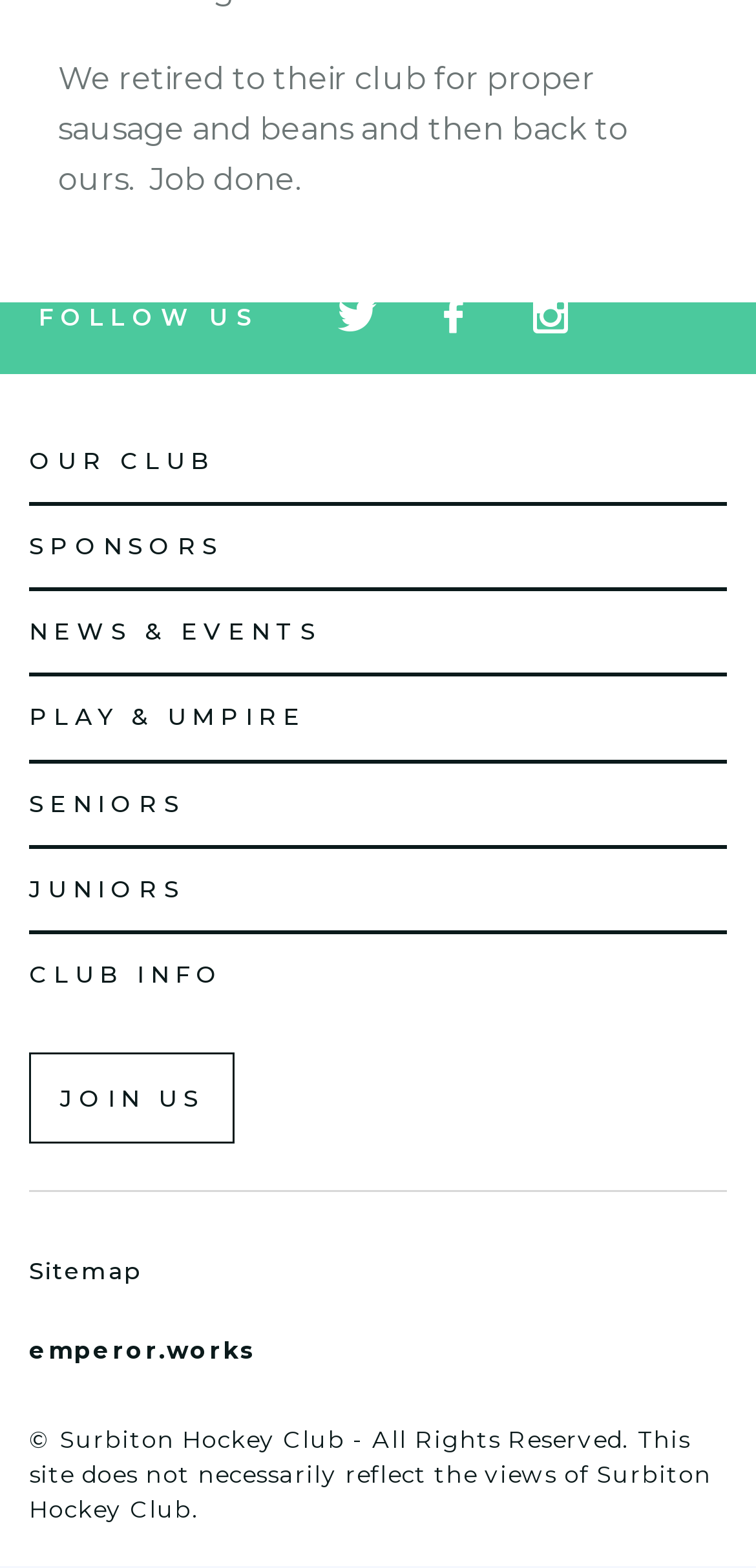Find the bounding box coordinates of the element to click in order to complete the given instruction: "Read the article about 'Solar Inverter'."

None